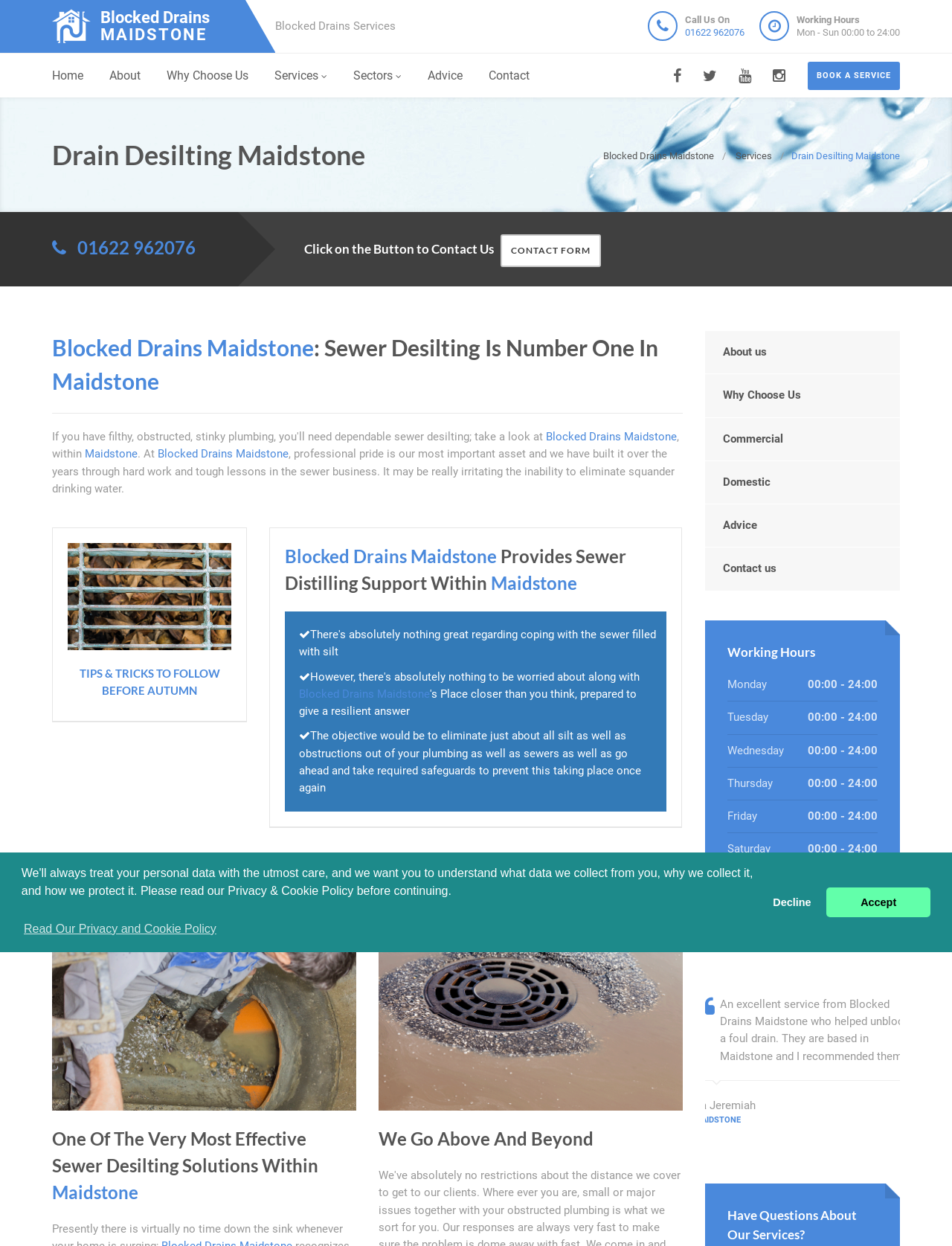Find the bounding box coordinates for the area that must be clicked to perform this action: "Like the article".

None